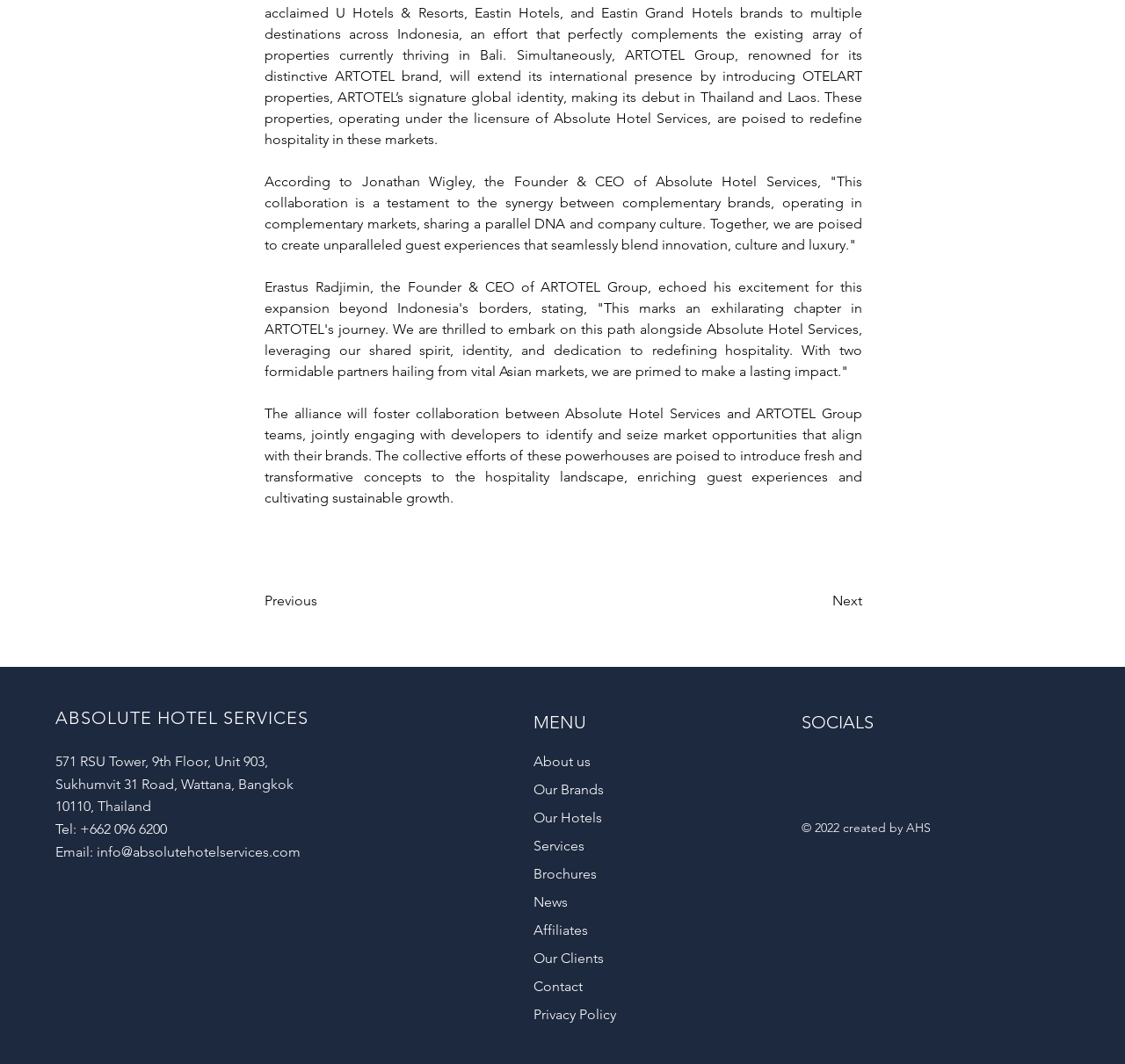Show the bounding box coordinates of the element that should be clicked to complete the task: "Click the 'Previous' button".

[0.235, 0.549, 0.338, 0.582]